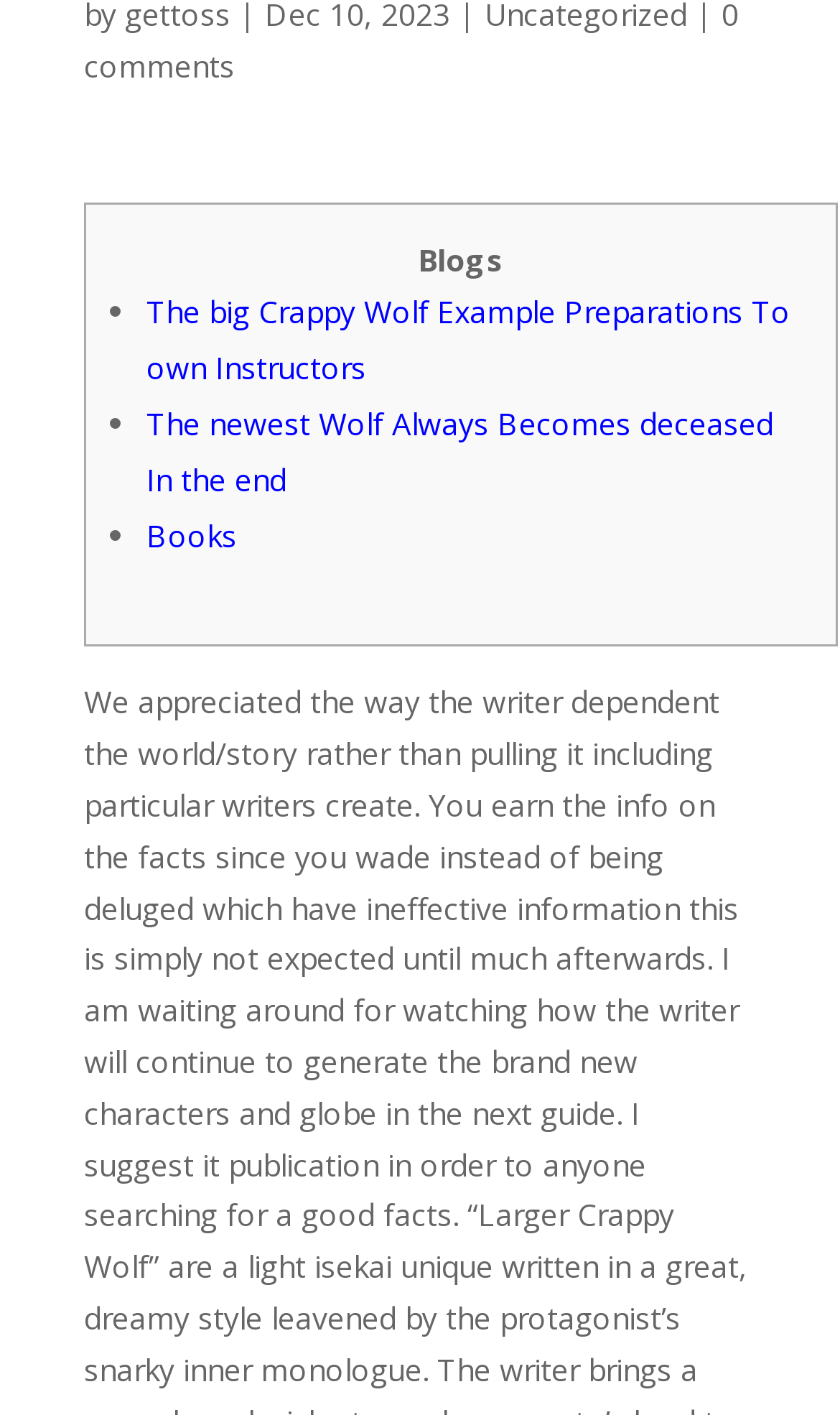Find the bounding box coordinates for the UI element that matches this description: "Books".

[0.174, 0.365, 0.282, 0.393]